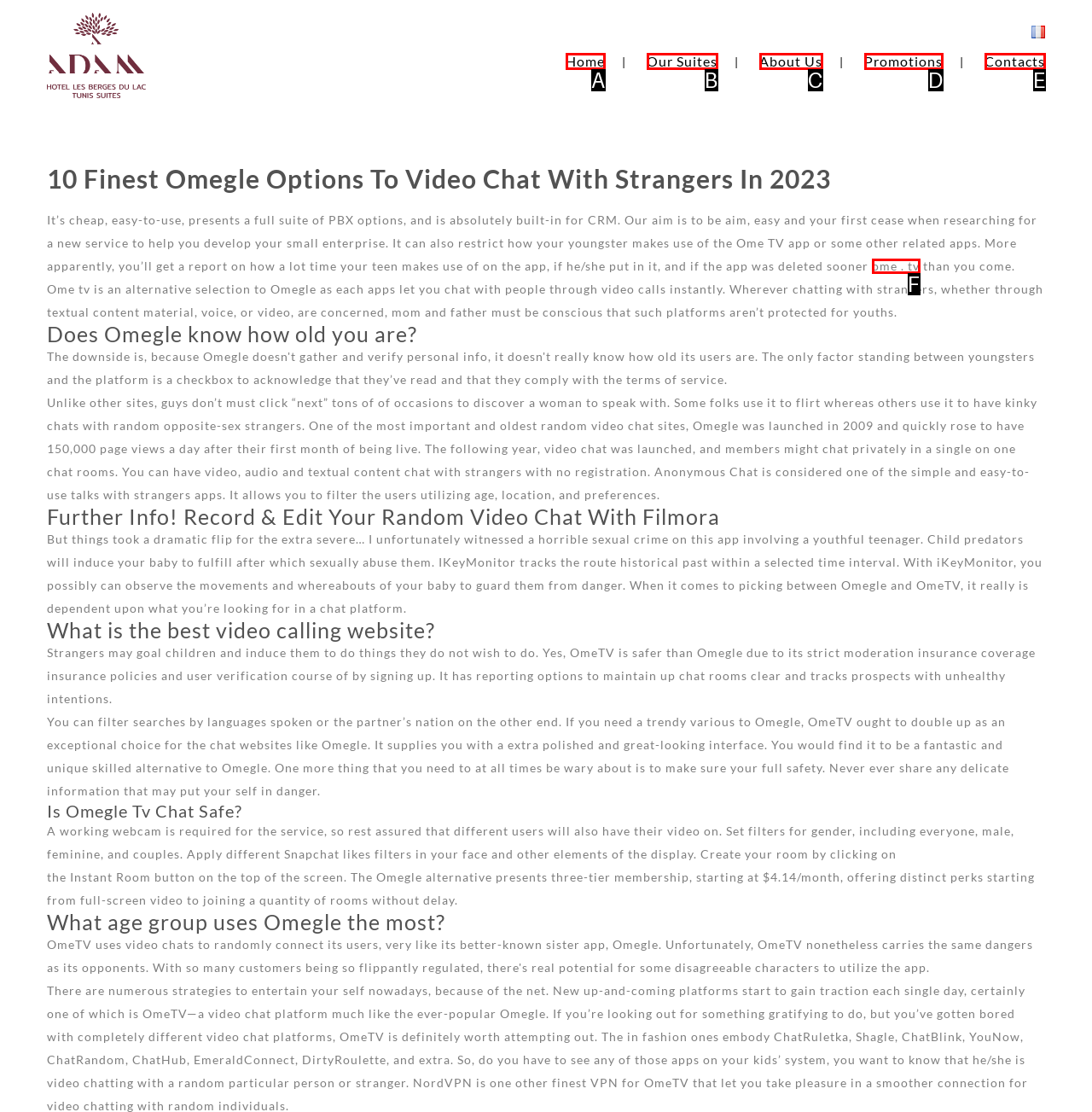From the options shown, which one fits the description: ome . tv? Respond with the appropriate letter.

F